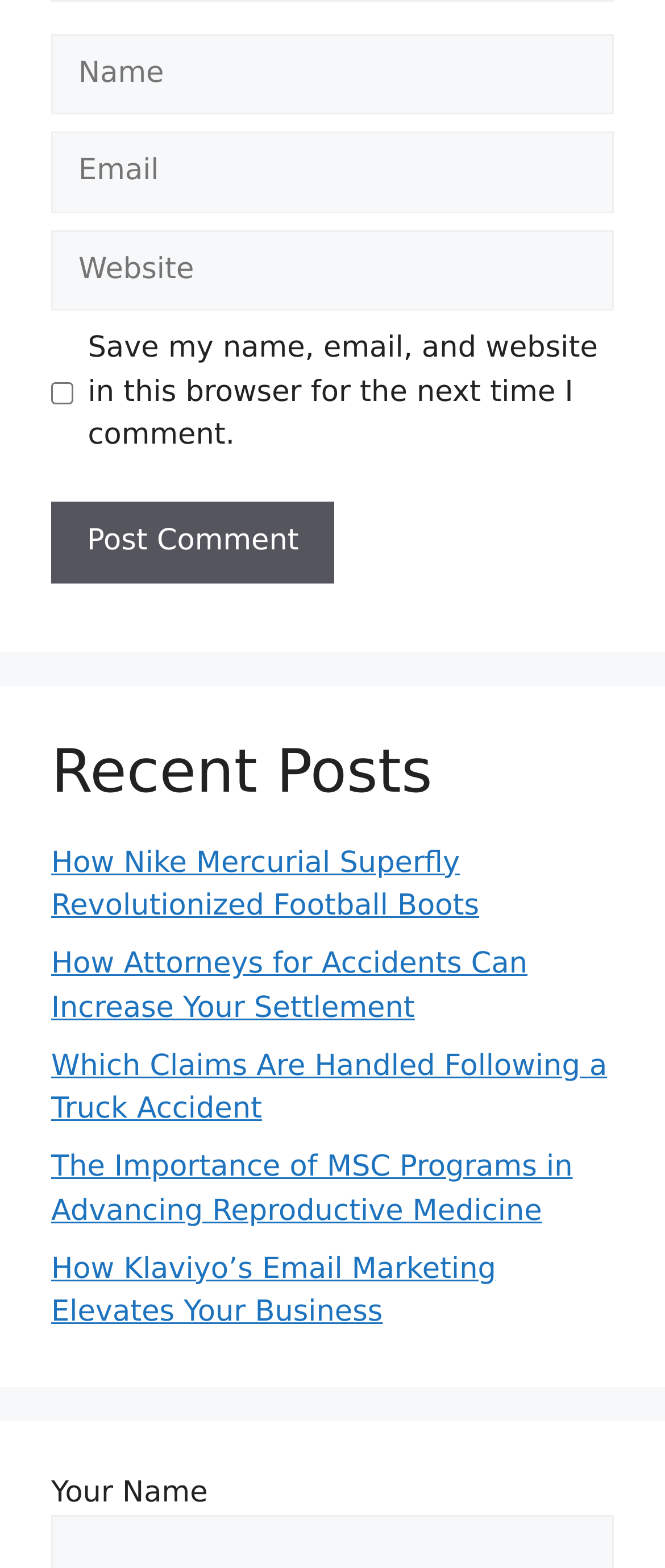Please determine the bounding box coordinates for the UI element described as: "parent_node: Comment name="author" placeholder="Name"".

[0.077, 0.022, 0.923, 0.073]